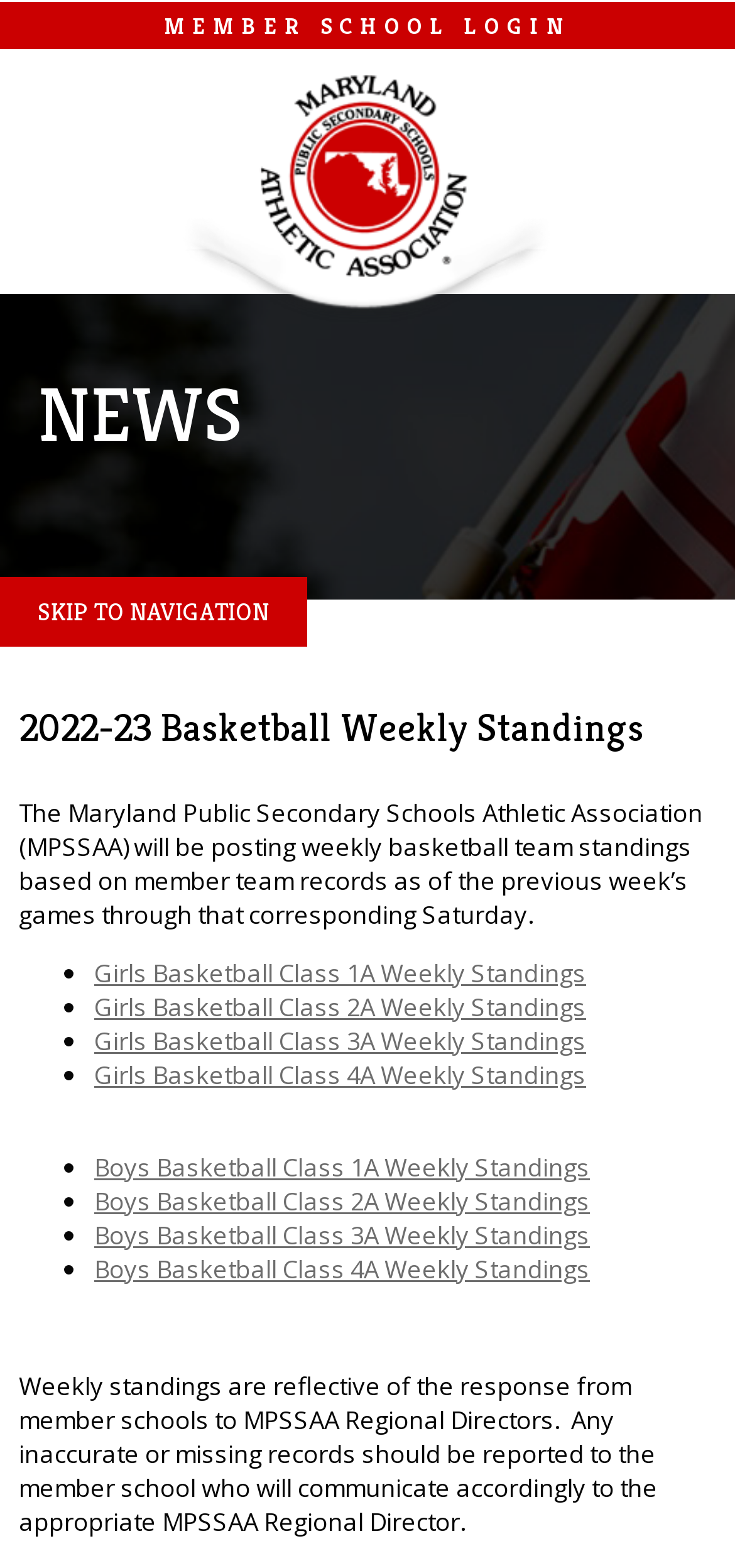Please indicate the bounding box coordinates of the element's region to be clicked to achieve the instruction: "Visit EltaMD's privacy policy". Provide the coordinates as four float numbers between 0 and 1, i.e., [left, top, right, bottom].

None